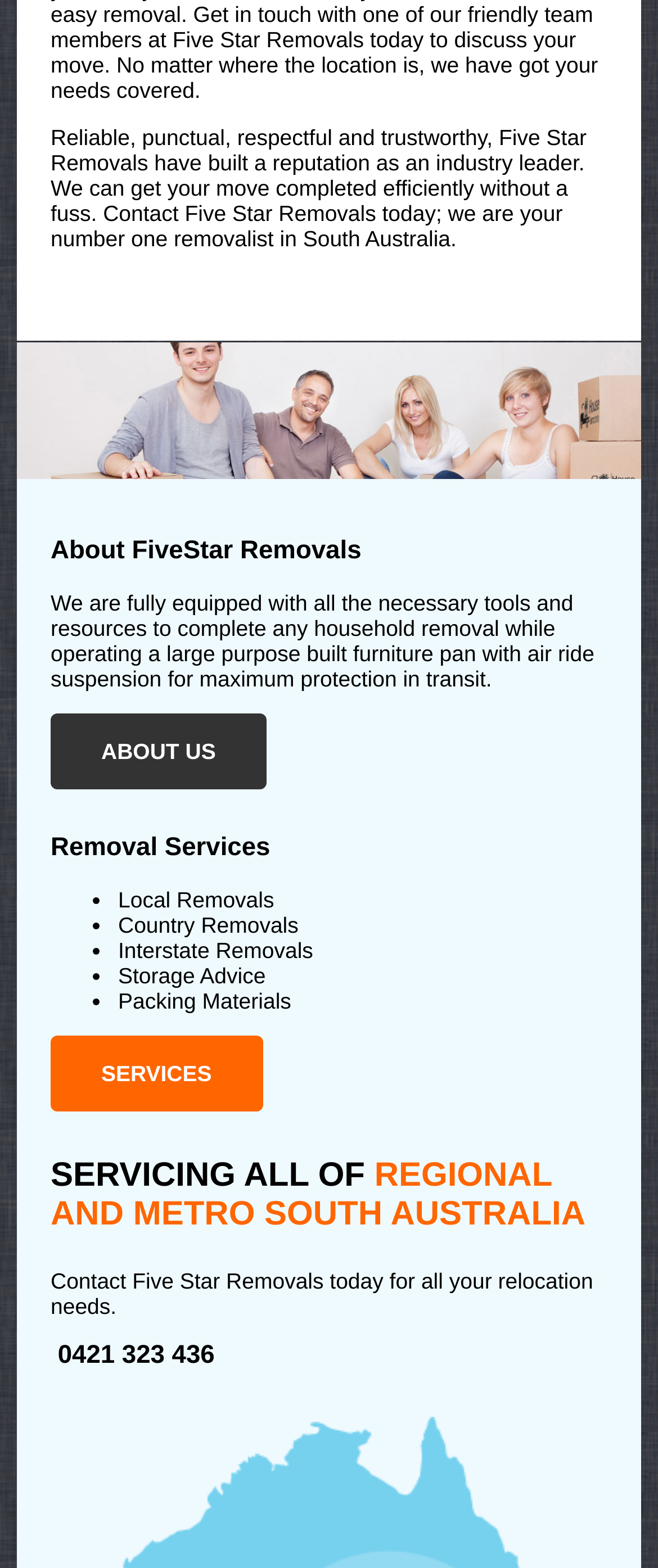What is the reputation of Five Star Removals?
Please provide a comprehensive answer based on the visual information in the image.

The static text on the webpage mentions that Five Star Removals have built a reputation as an industry leader, indicating that they are well-established and respected in their field.